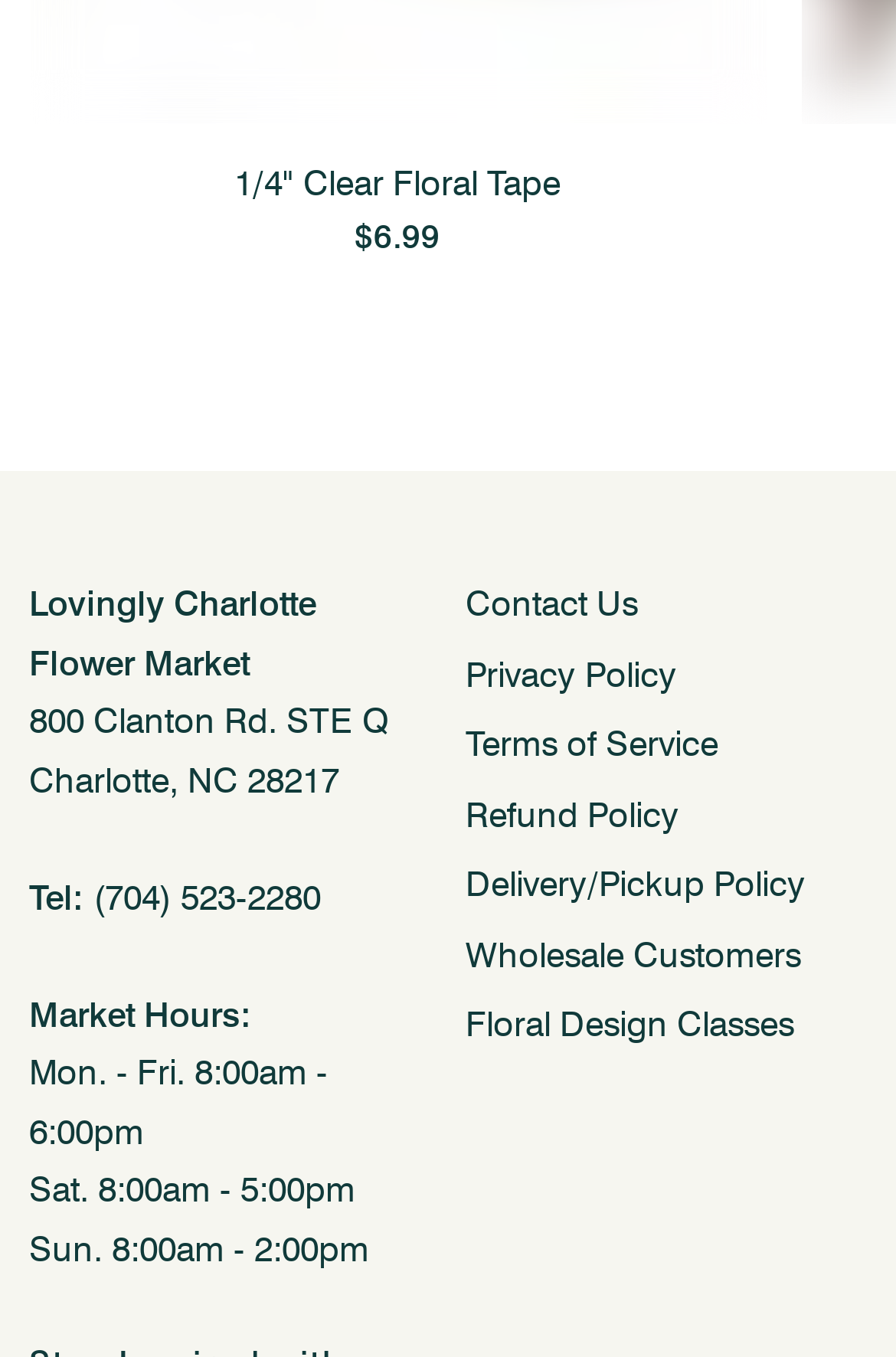Give the bounding box coordinates for the element described by: "1/4" Clear Floral Tape".

[0.073, 0.117, 0.814, 0.155]